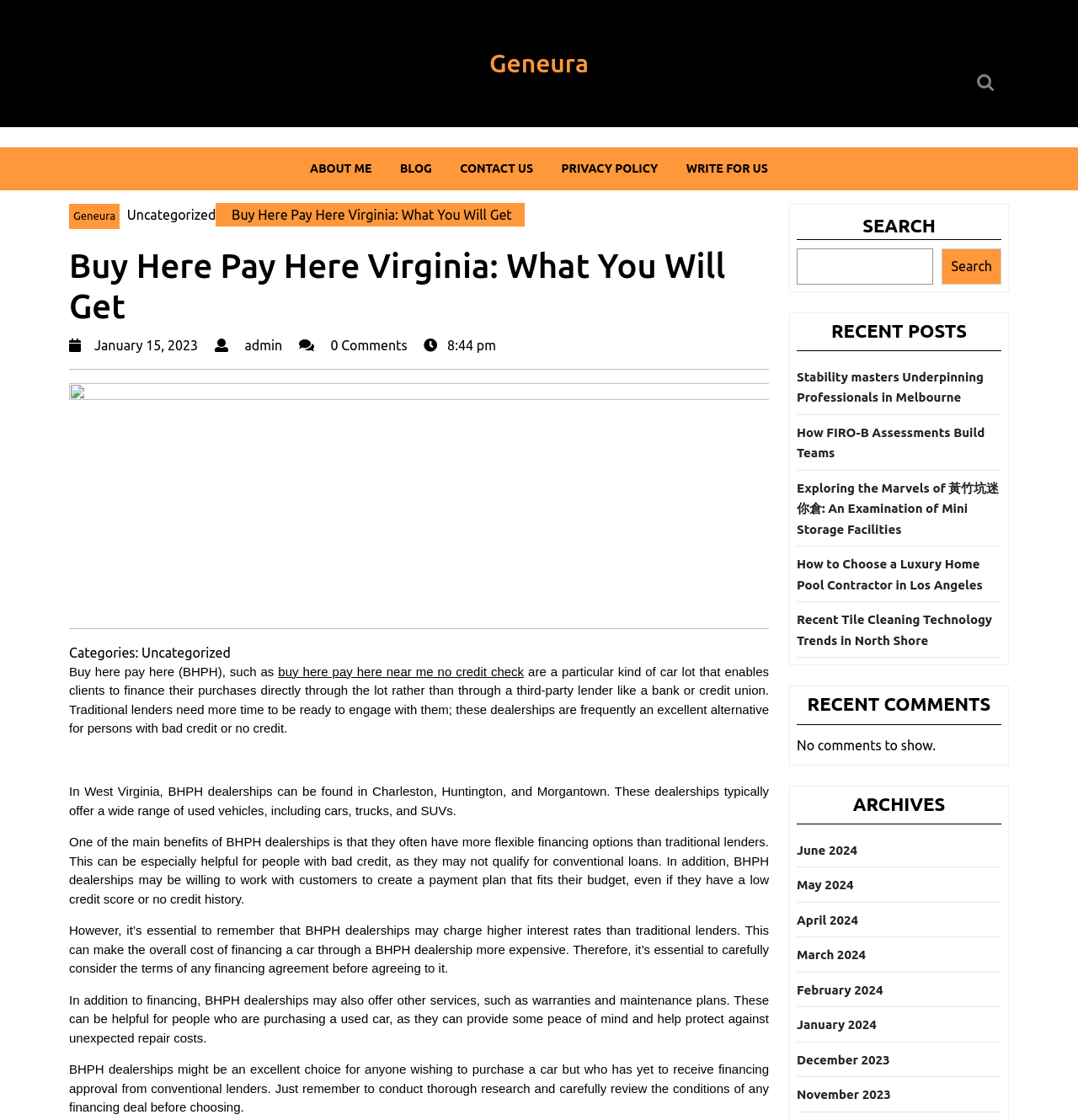What is the text of the search button?
Please provide a detailed and thorough answer to the question.

I found the search button by looking for an element with a type of 'button' and a bounding box coordinate that is close to the search box. The text of this button is 'Search'.